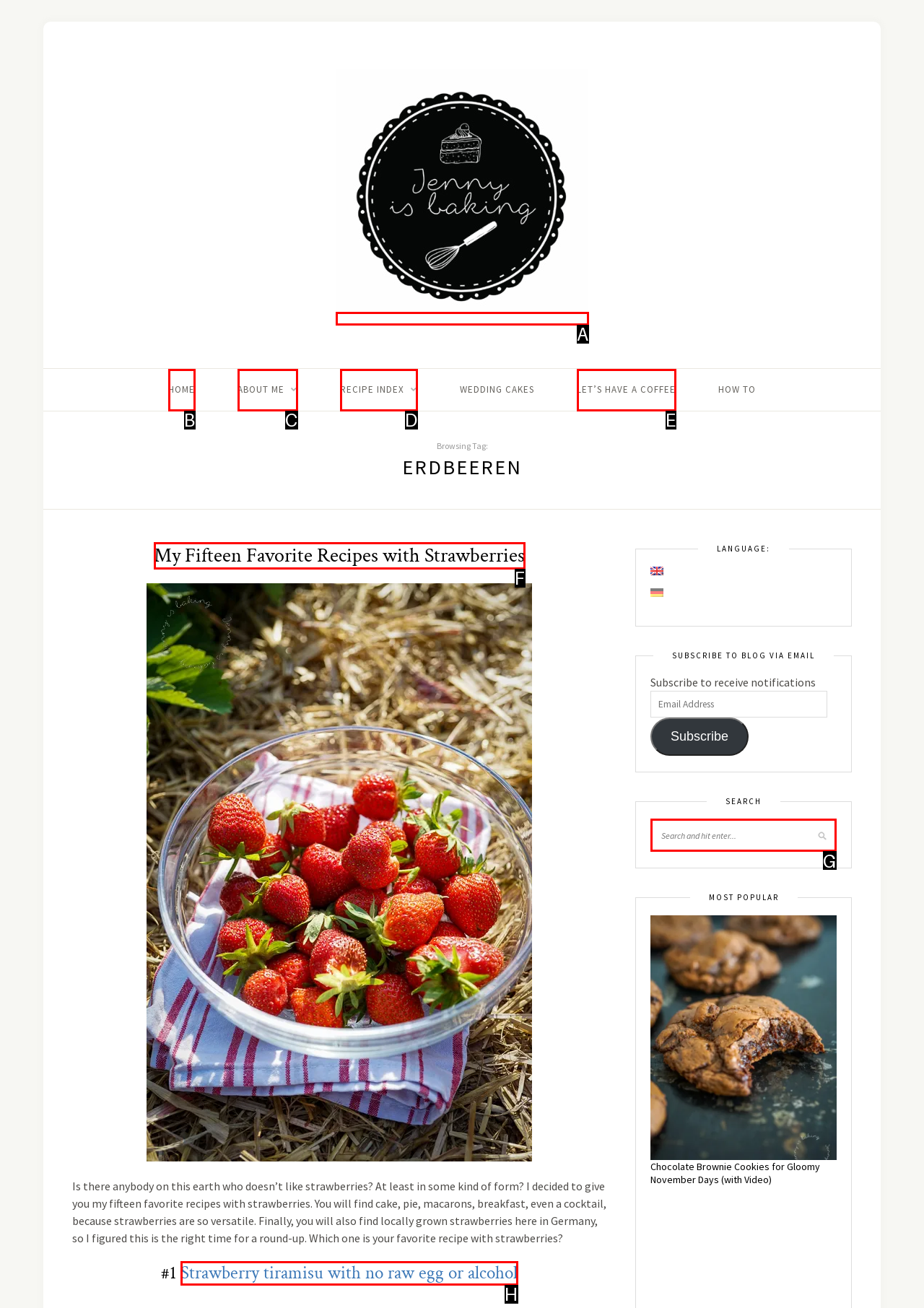From the given options, indicate the letter that corresponds to the action needed to complete this task: Search for a recipe. Respond with only the letter.

G